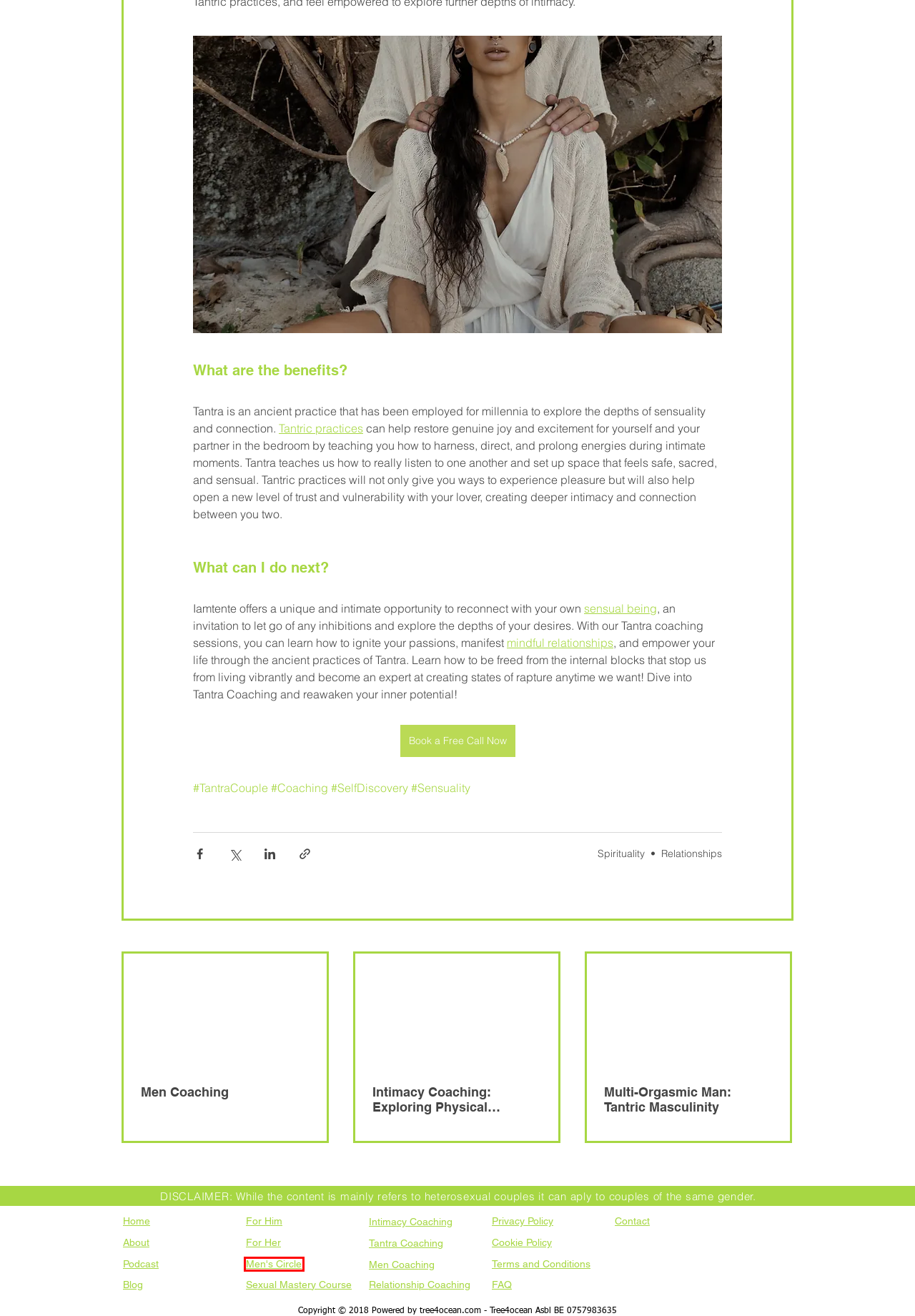You are given a screenshot of a webpage with a red bounding box around an element. Choose the most fitting webpage description for the page that appears after clicking the element within the red bounding box. Here are the candidates:
A. Relationship coach for women | The Conscious Partner | Online Coaching | iamtente
B. Podcast for men | Questions about relationships | iamtente |
C. Privacy Policy | IamTente
D. Relationship Coach | For Men and Couple | IamTente
E. Spirituality
F. Brotherhood Circle | The Awakening Journey | iamtente
G. #SelfDiscovery
H. #Coaching

F